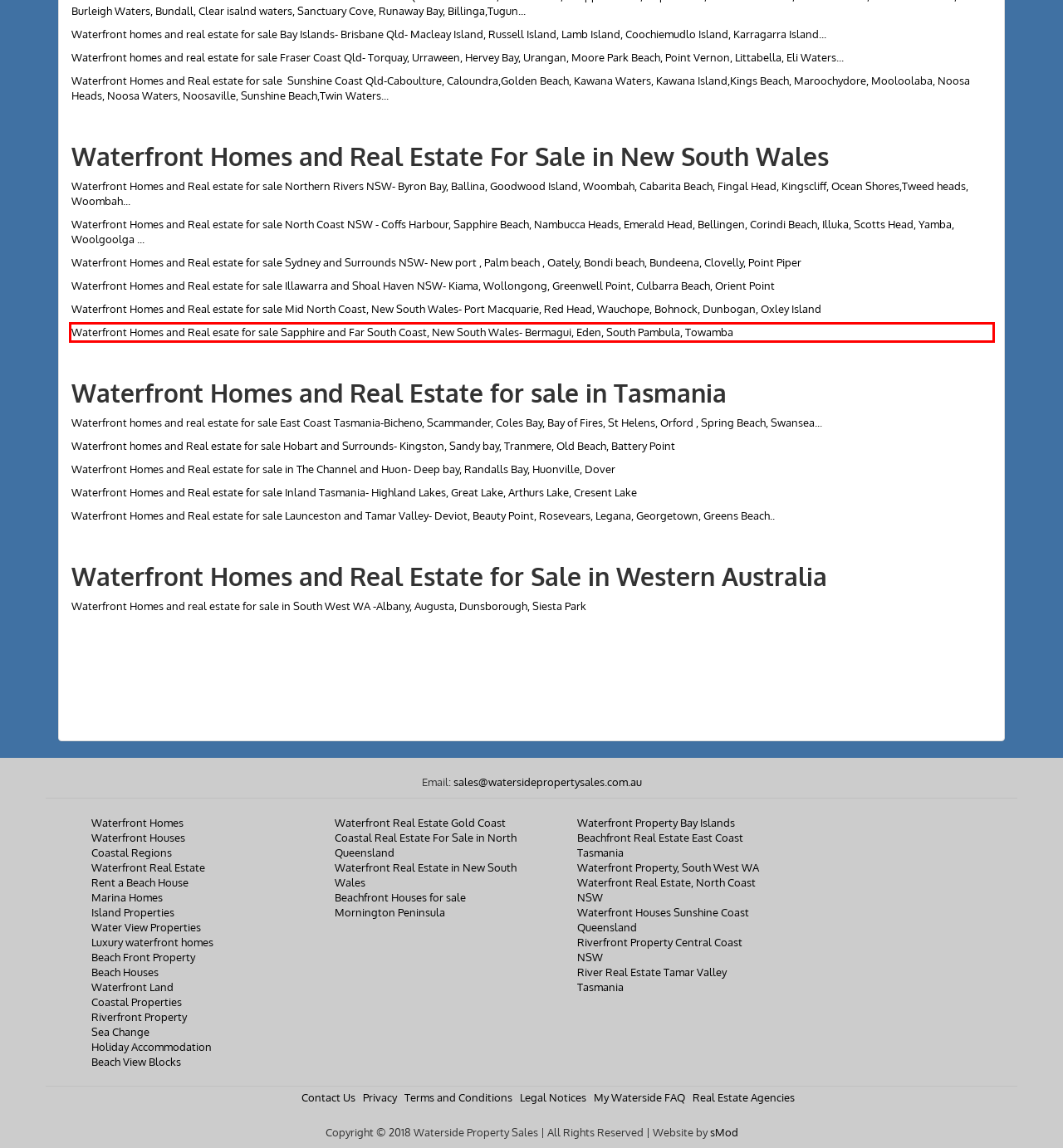You have a screenshot of a webpage where a UI element is enclosed in a red rectangle. Perform OCR to capture the text inside this red rectangle.

Waterfront Homes and Real esate for sale Sapphire and Far South Coast, New South Wales- Bermagui, Eden, South Pambula, Towamba